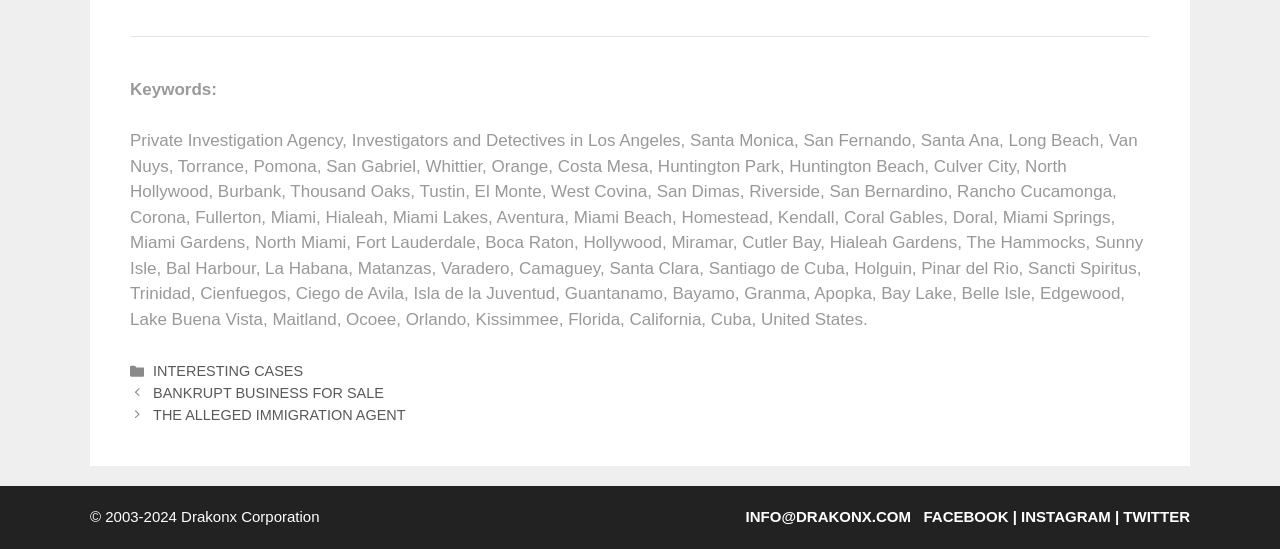Respond to the question with just a single word or phrase: 
What is the purpose of the agency mentioned on the webpage?

Private Investigation